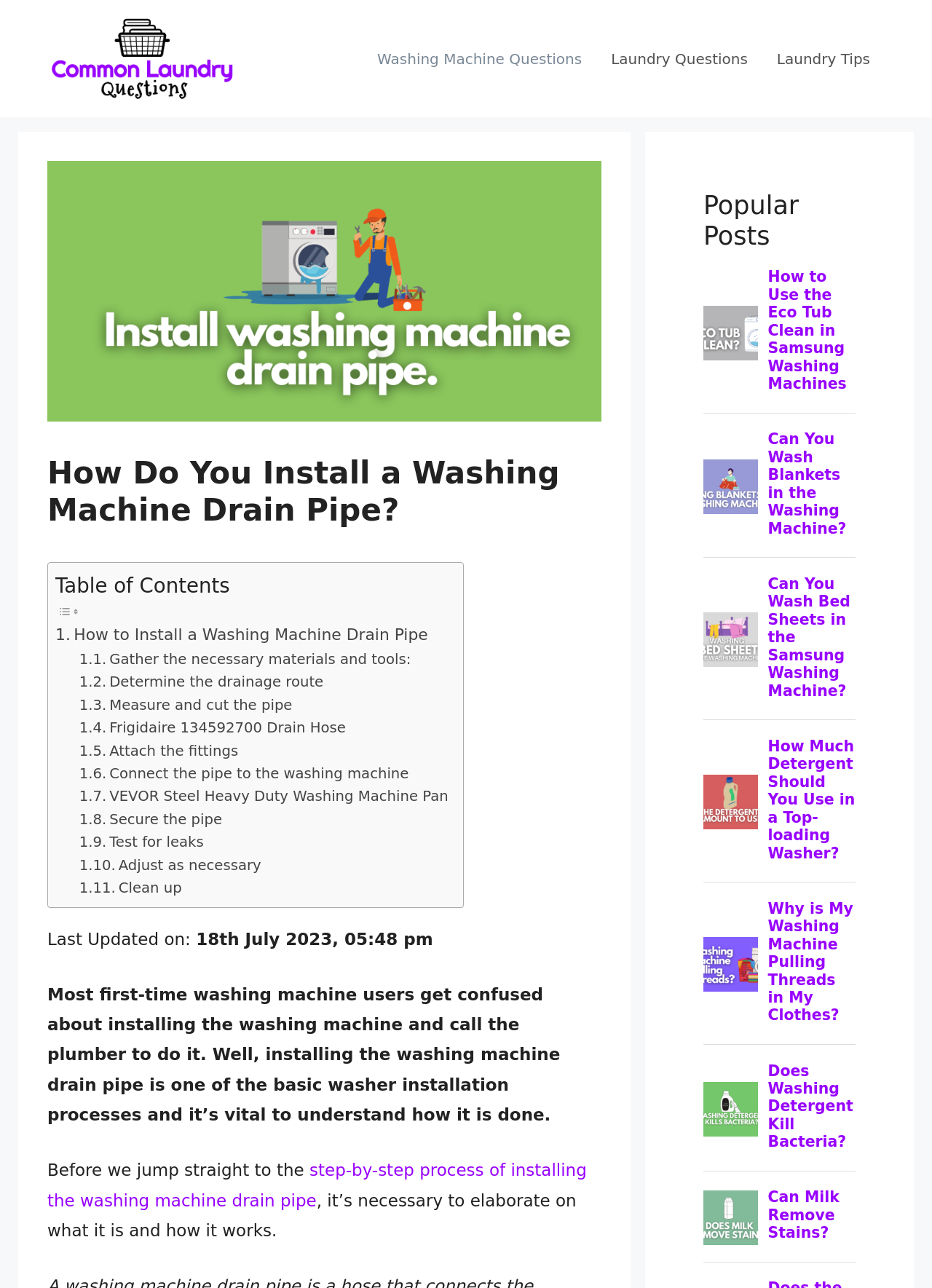Please determine the bounding box coordinates of the area that needs to be clicked to complete this task: 'Subscribe to email newsletters'. The coordinates must be four float numbers between 0 and 1, formatted as [left, top, right, bottom].

None